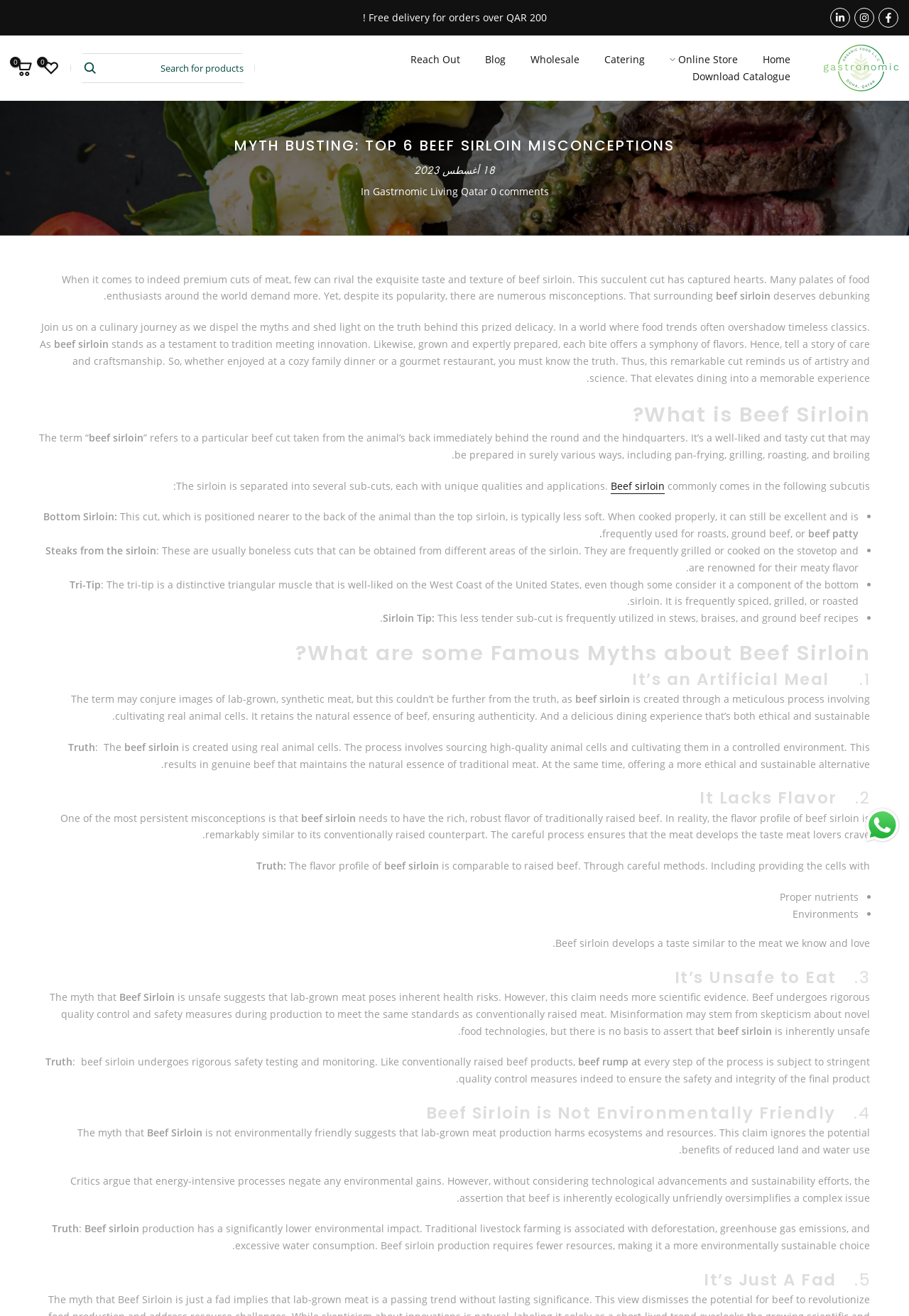Provide a brief response using a word or short phrase to this question:
How many myths about beef sirloin are debunked?

3